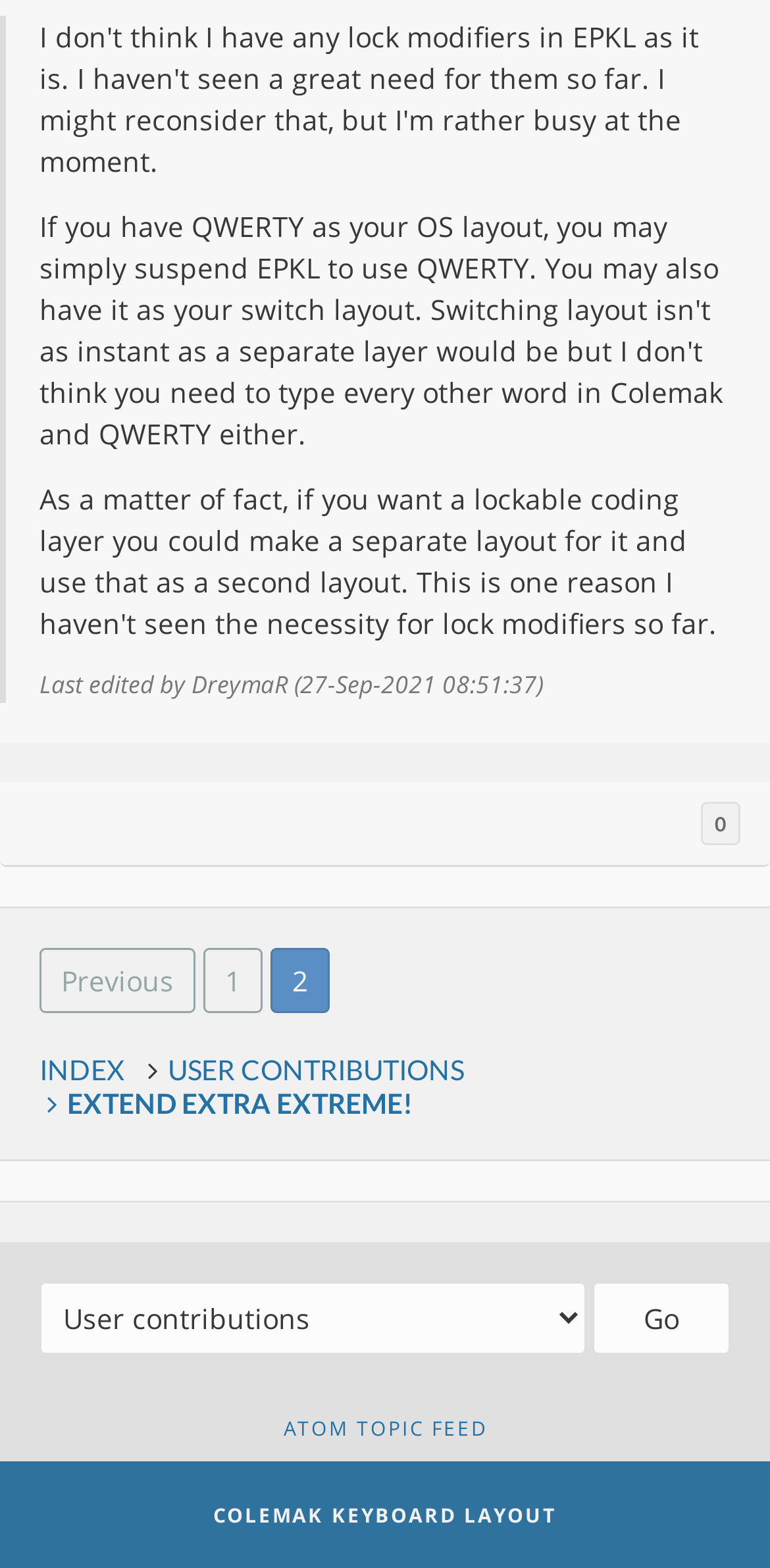Please identify the bounding box coordinates of the clickable area that will fulfill the following instruction: "visit the ATOM TOPIC FEED". The coordinates should be in the format of four float numbers between 0 and 1, i.e., [left, top, right, bottom].

[0.368, 0.902, 0.632, 0.919]